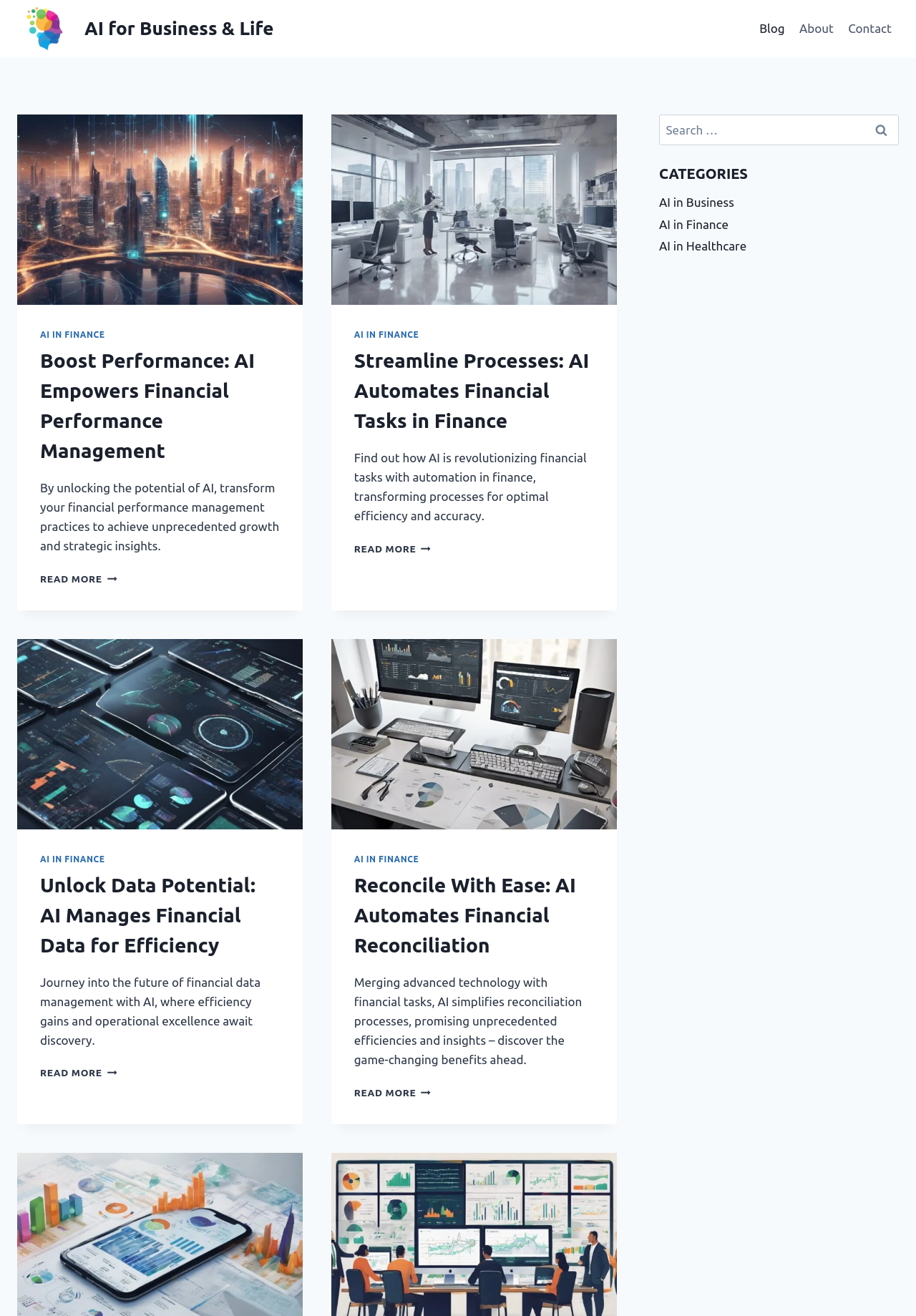Describe all the significant parts and information present on the webpage.

The webpage is titled "AI for Business & Life" and features a prominent logo at the top left corner. Below the logo, there is a primary navigation menu with links to "Blog", "About", and "Contact" pages, situated at the top right corner.

The main content area is divided into four sections, each containing an article with a heading, image, and descriptive text. The articles are arranged in two columns, with two articles on the left and two on the right.

The first article on the left is titled "Boost Performance: AI Empowers Financial Performance Management" and features an image related to the topic. The article has a brief summary and a "READ MORE" link. Below this article, there is a second article titled "Unlock Data Potential: AI Manages Financial Data for Efficiency", which also features an image and a summary.

On the right side, the first article is titled "Streamline Processes: AI Automates Financial Tasks in Finance", accompanied by an image. The article has a brief summary and a "READ MORE" link. Below this article, there is a second article titled "Reconcile With Ease: AI Automates Financial Reconciliation", which also features an image and a summary.

At the bottom of the page, there is a search bar with a "Search" button, allowing users to search for specific content. Below the search bar, there are links to various categories, including "AI in Business", "AI in Finance", and "AI in Healthcare".